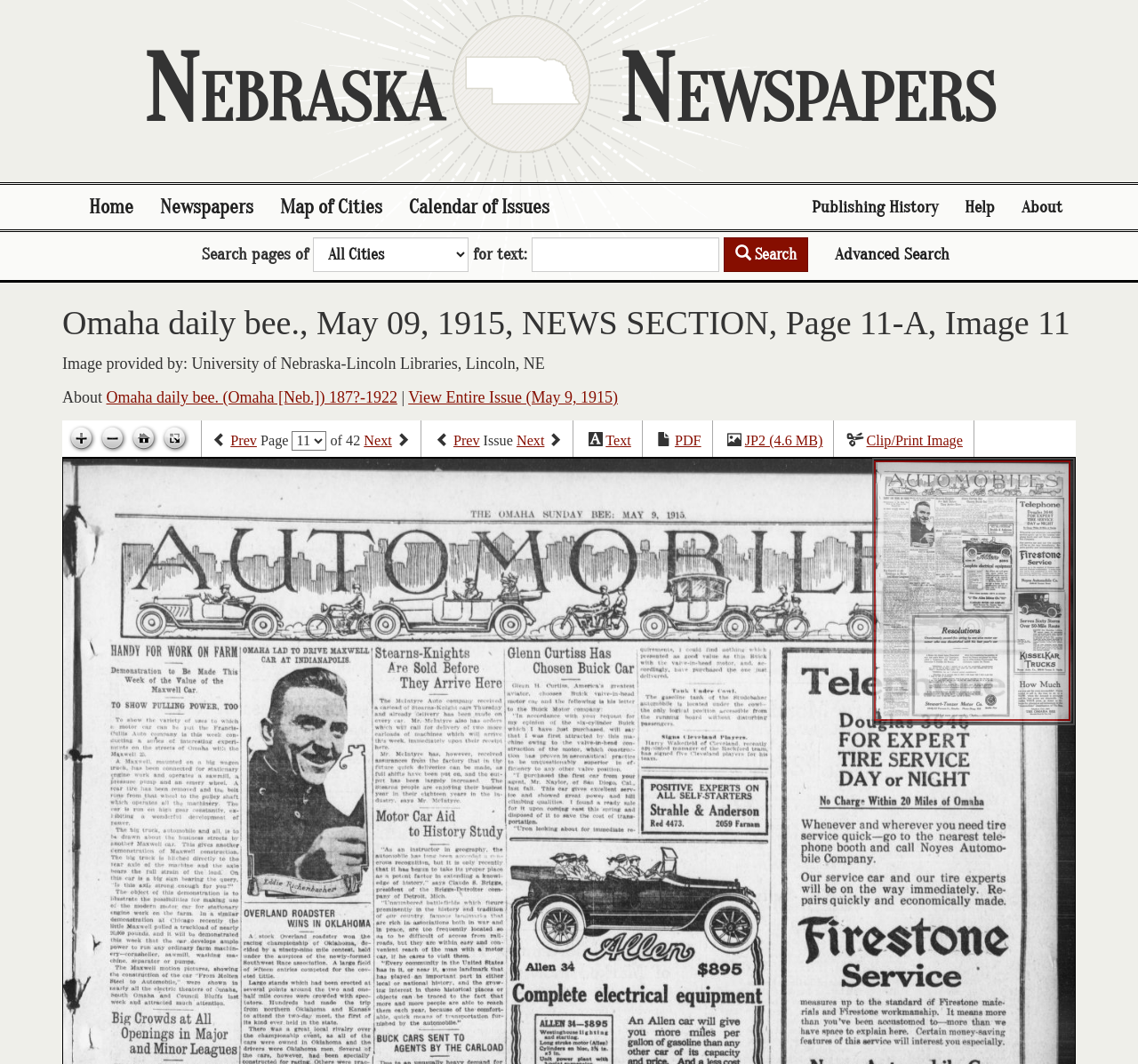Write an exhaustive caption that covers the webpage's main aspects.

This webpage is dedicated to Nebraska Newspapers, providing resources related to the state's papers. At the top, there is a heading "Nebraska Newspapers" followed by a navigation menu with links to "Home", "Newspapers", "Map of Cities", "Calendar of Issues", "Publishing History", "Help", and "About". 

Below the navigation menu, there is a search bar with a combobox and a search button, allowing users to search for specific text within the newspapers. An "Advanced Search" link is located to the right of the search button.

The main content of the page is focused on a specific newspaper issue, "Omaha daily bee., May 09, 1915, NEWS SECTION, Page 11-A, Image 11". There is a heading with the title of the newspaper issue, followed by a static text "Image provided by: University of Nebraska-Lincoln Libraries, Lincoln, NE". 

To the right of the heading, there are links to "Omaha daily bee. (Omaha [Neb.]) 187?-1922" and "View Entire Issue (May 9, 1915)". Below these links, there are four generic buttons with icons for "Zoom in", "Zoom out", "Go home", and "Toggle full page".

In the middle of the page, there is a pagination section with links to "Previous page", "Next page", "Previous issue", and "Next issue", as well as a combobox to select a specific page. 

At the bottom of the page, there are links to view the issue in different formats, including "Text", "PDF", "JP2 (4.6 MB)", and "Clip/Print Image". The page also features a canvas element, likely displaying the newspaper image.